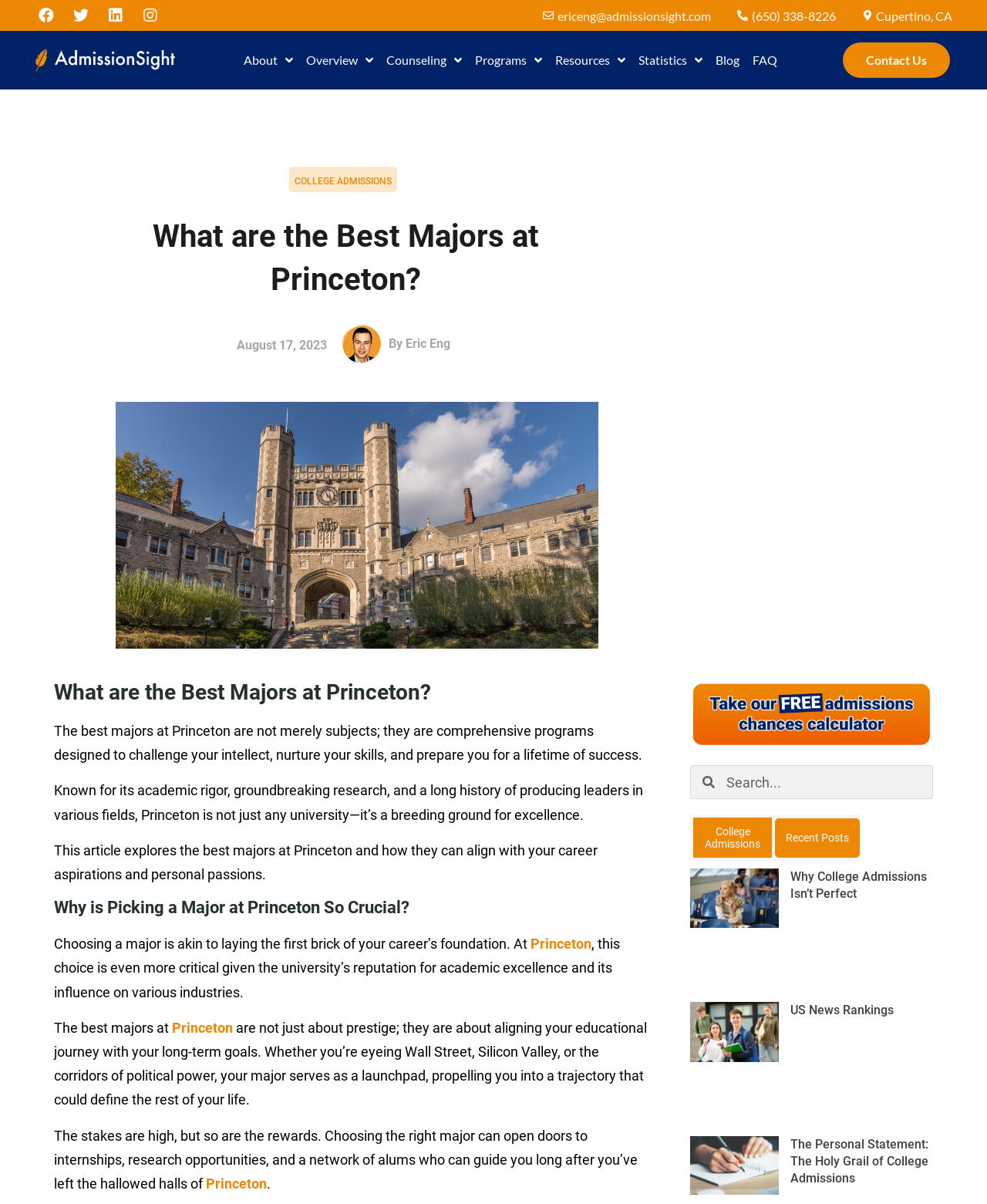Pinpoint the bounding box coordinates of the area that must be clicked to complete this instruction: "View the AdmissionSight Logo".

[0.031, 0.038, 0.182, 0.062]